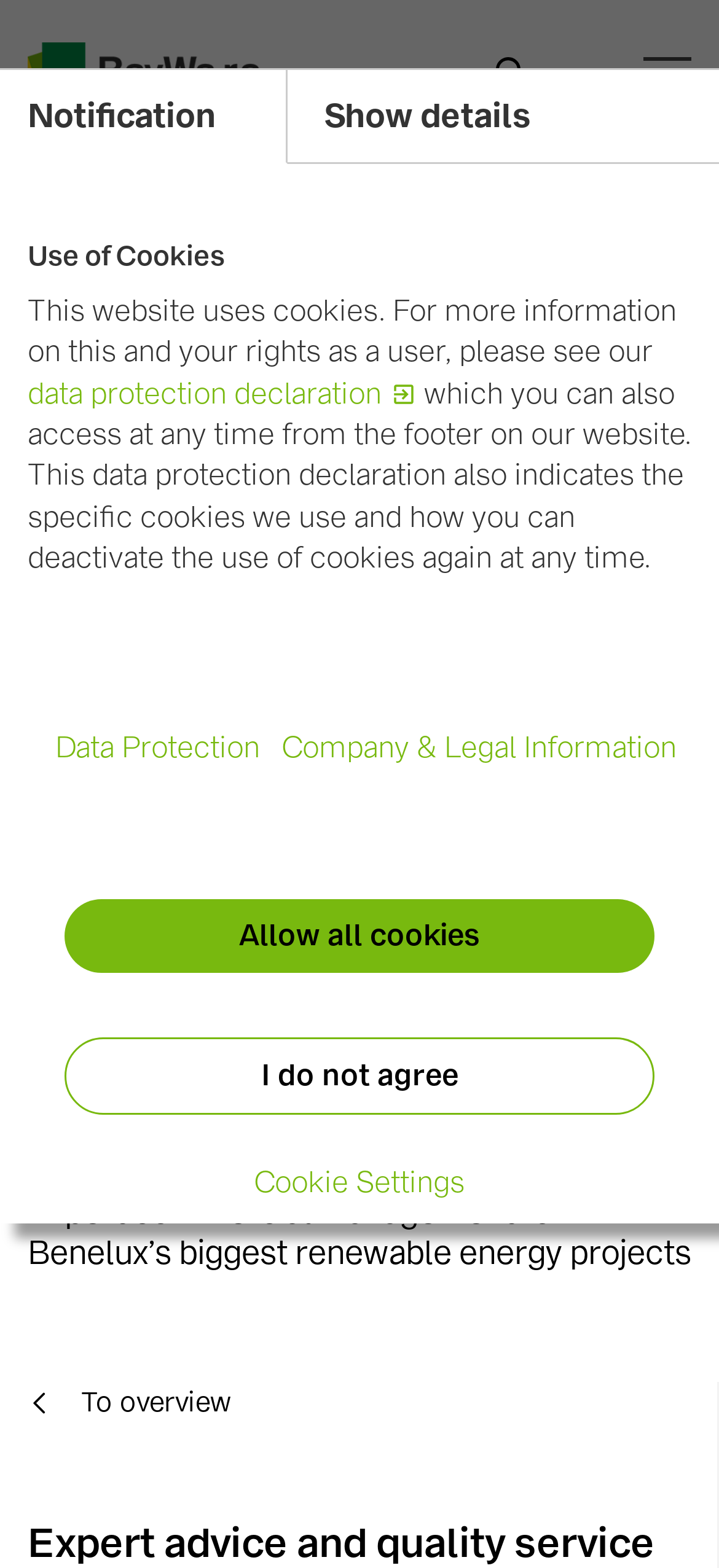Please give a succinct answer to the question in one word or phrase:
What is the focus of the webpage?

Renewable energy projects